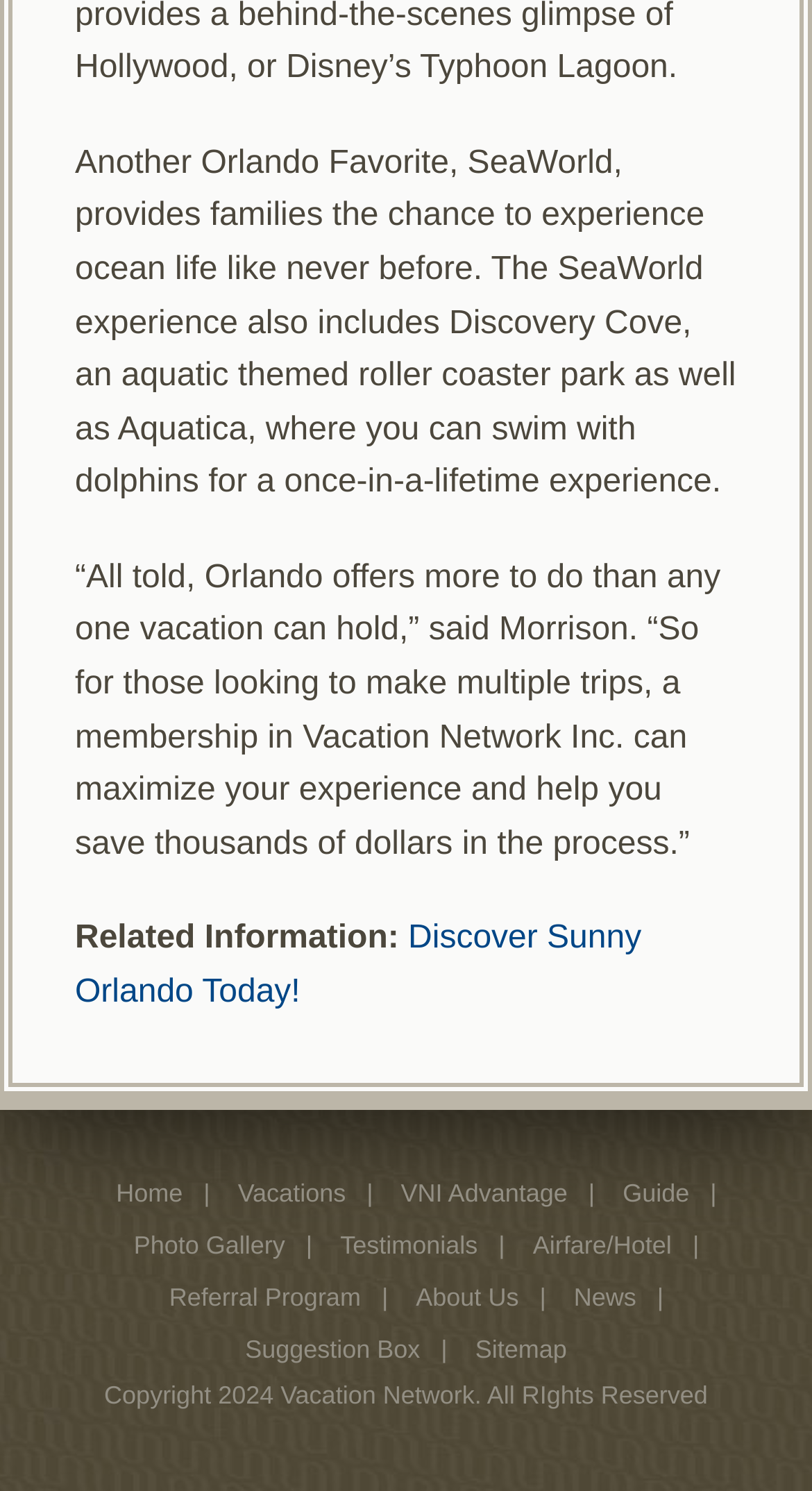What year is the copyright for?
Give a single word or phrase as your answer by examining the image.

2024